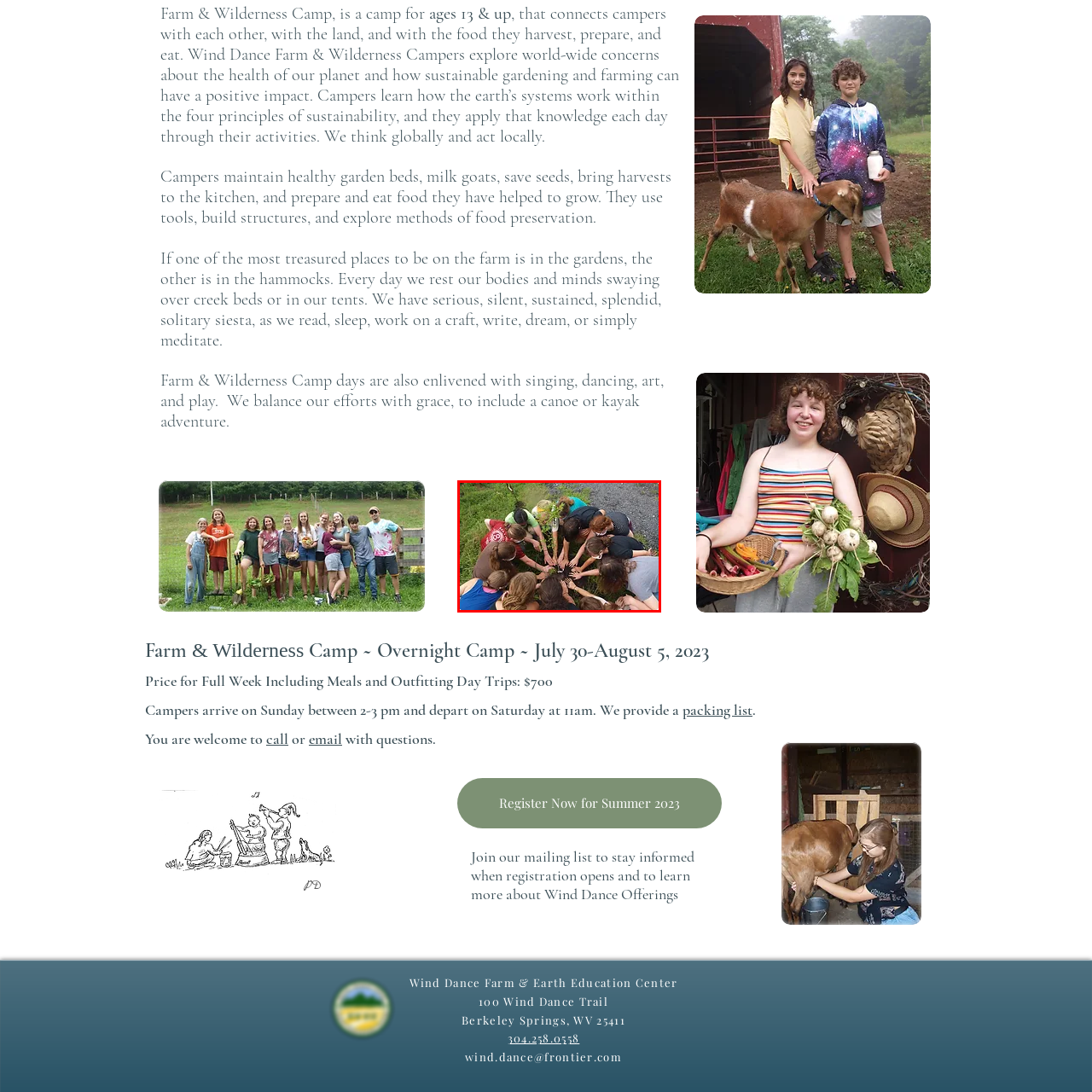What is the surrounding environment like? Study the image bordered by the red bounding box and answer briefly using a single word or a phrase.

Lush greenery